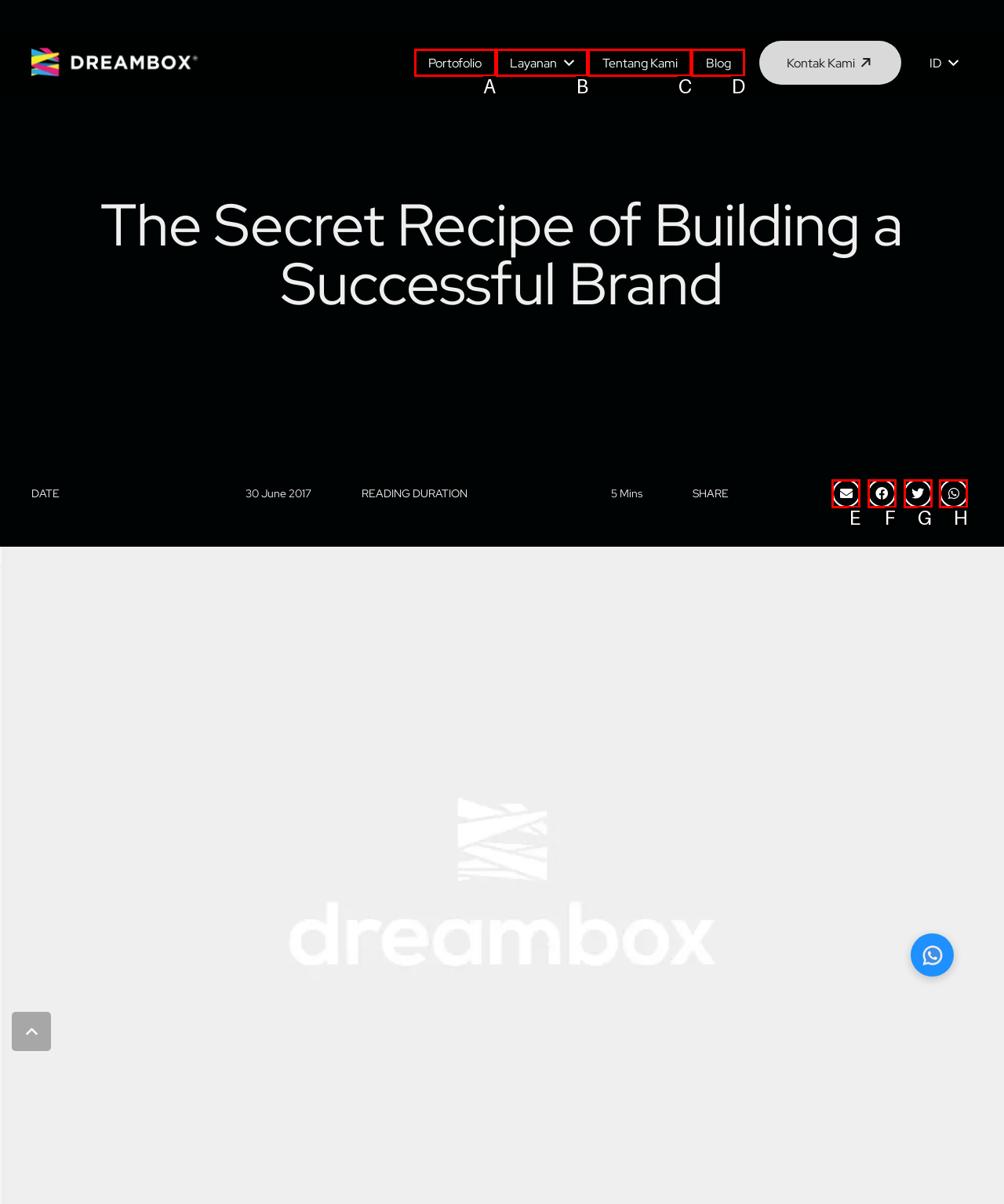Choose the option that aligns with the description: aria-label="Share this" title="Share this"
Respond with the letter of the chosen option directly.

F